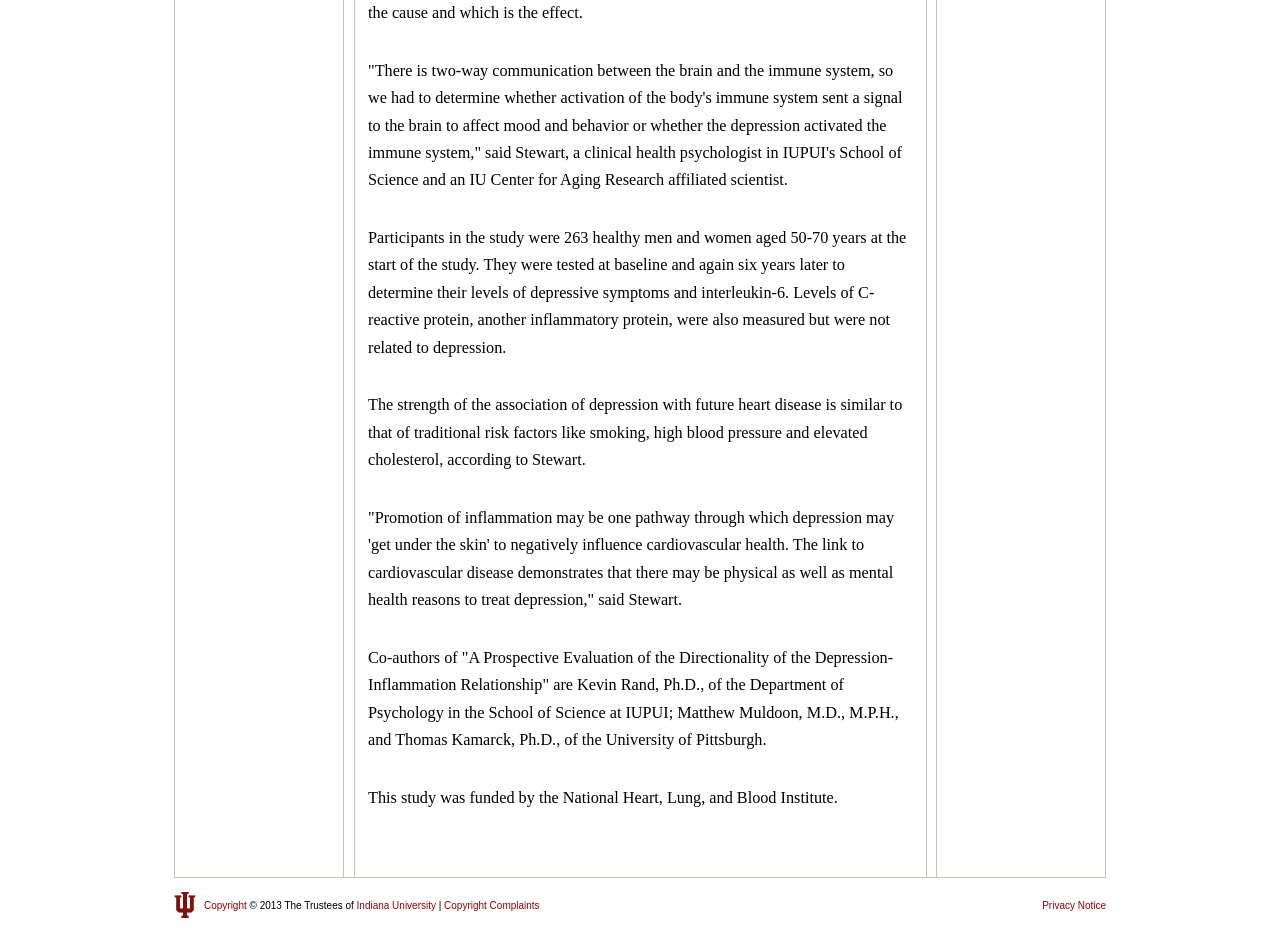What is the name of the institute that funded the study?
Please answer the question with as much detail as possible using the screenshot.

The article mentions that the study was funded by the National Heart, Lung, and Blood Institute.